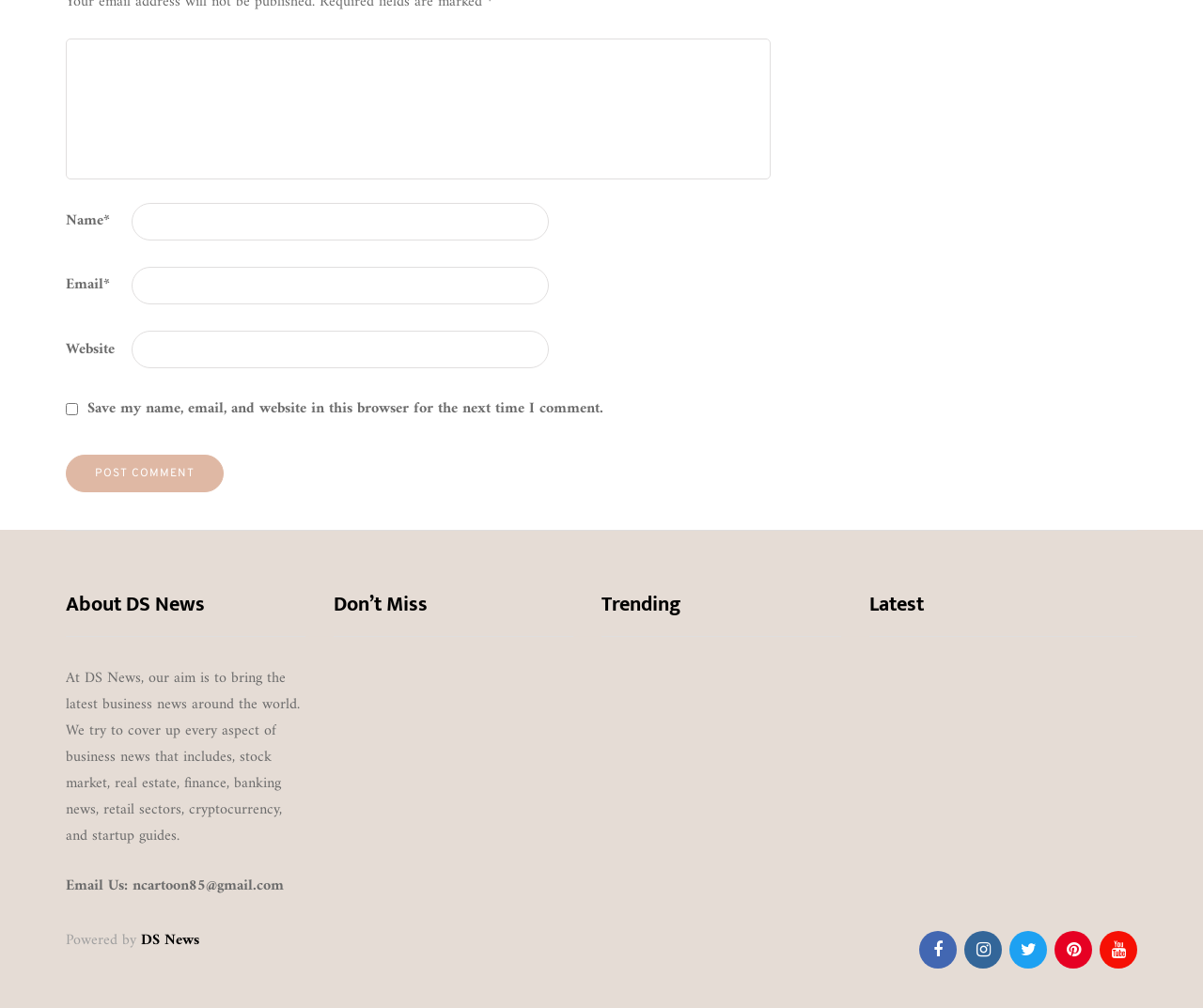Given the element description, predict the bounding box coordinates in the format (top-left x, top-left y, bottom-right x, bottom-right y), using floating point numbers between 0 and 1: Mopoga: Revolutionizing the Gaming Landscape

[0.723, 0.875, 0.898, 0.924]